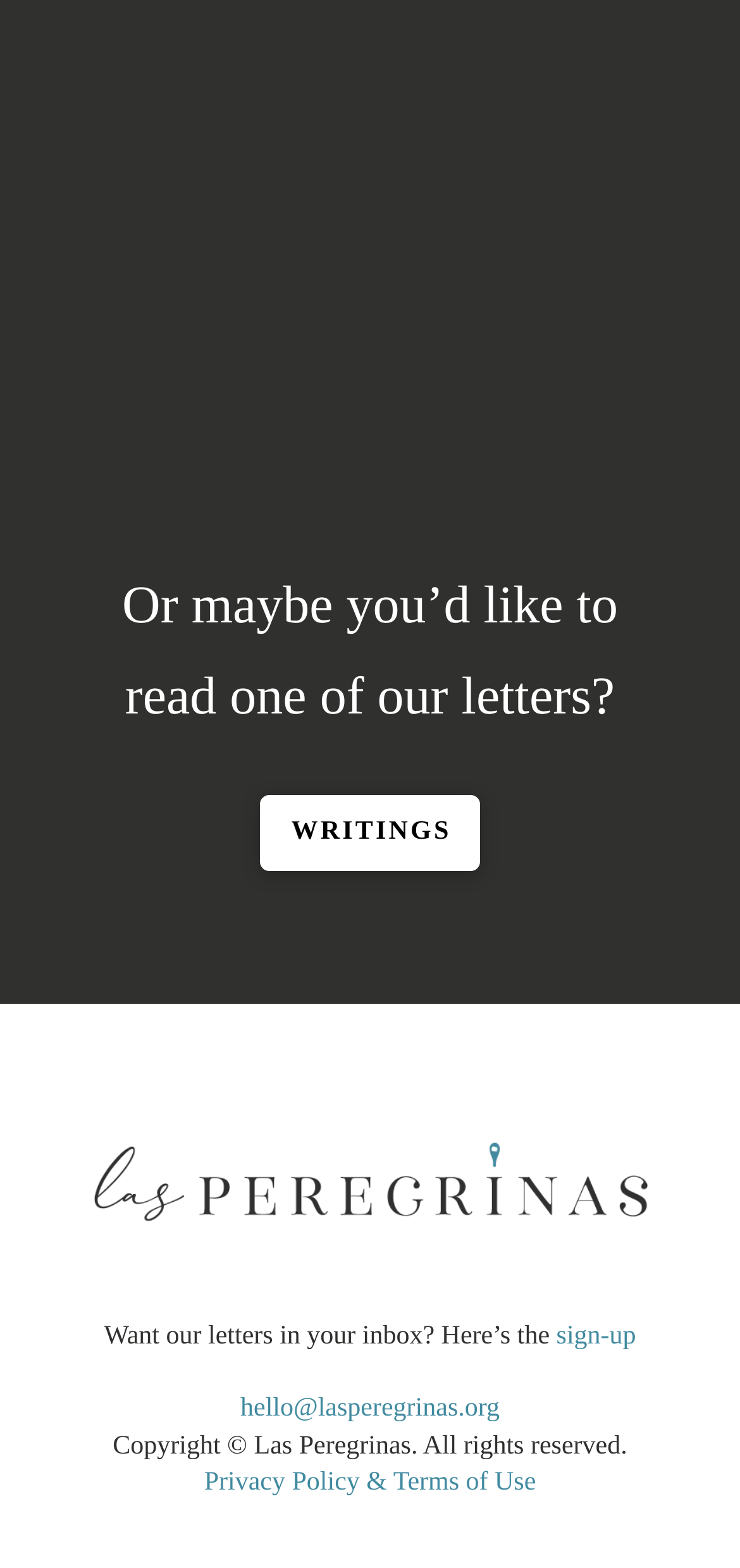What is the email address provided on the page?
Please answer the question with a detailed and comprehensive explanation.

The email address can be found in the link element with the text 'hello@lasperegrinas.org', which is located near the bottom of the page.